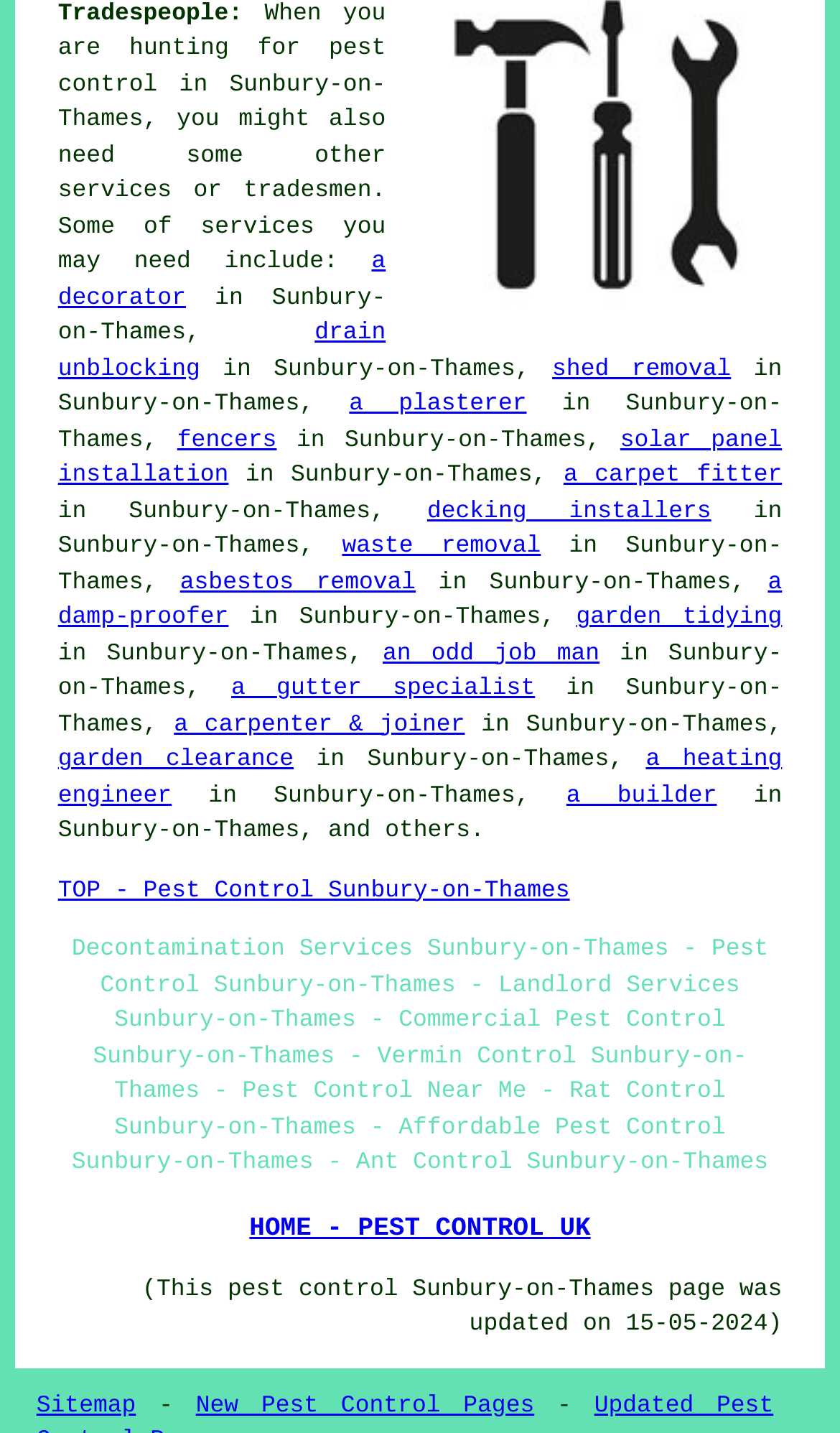Can you determine the bounding box coordinates of the area that needs to be clicked to fulfill the following instruction: "click a decorator"?

[0.069, 0.175, 0.459, 0.217]